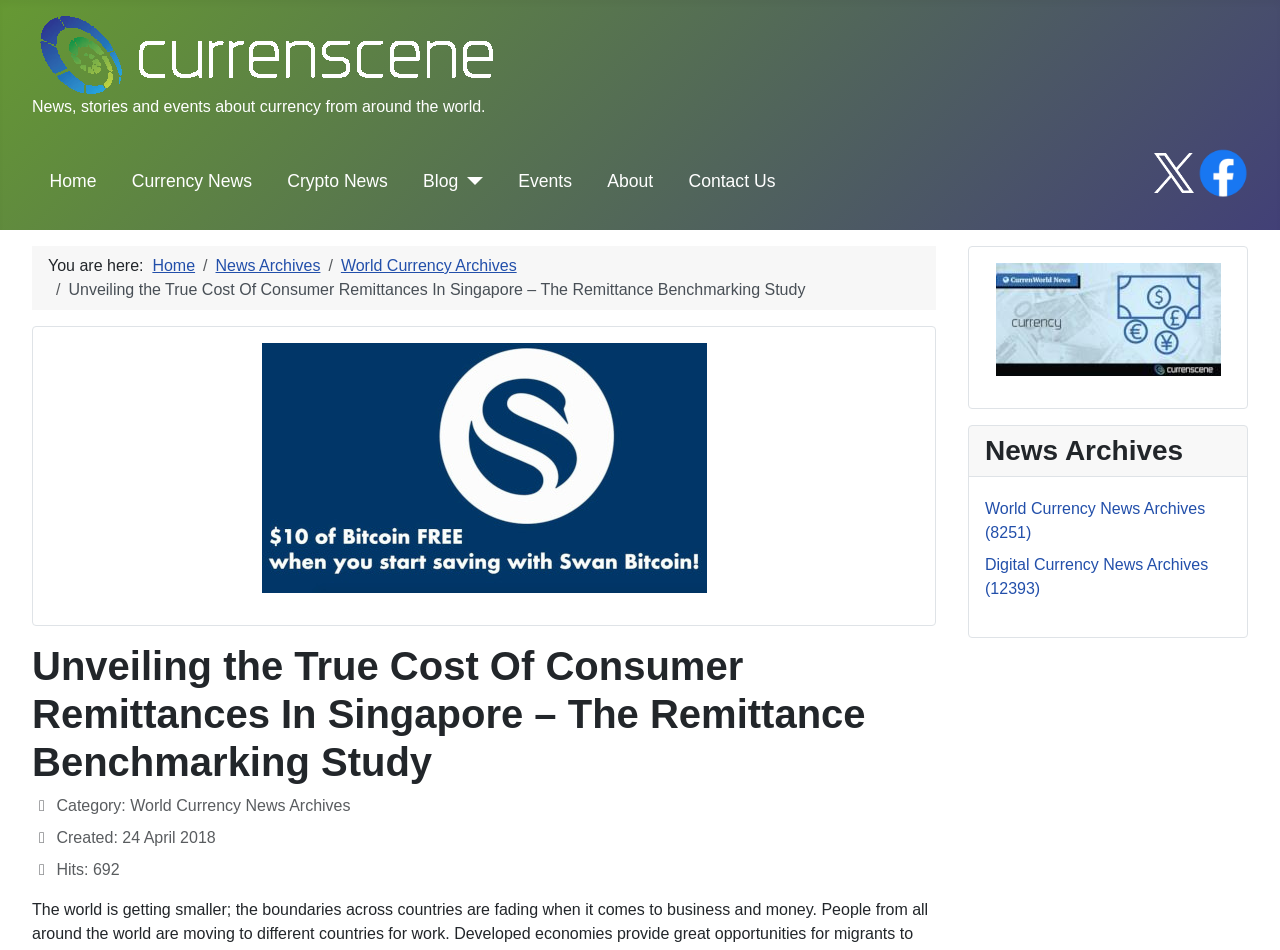Please indicate the bounding box coordinates of the element's region to be clicked to achieve the instruction: "Read the 'Unveiling the True Cost Of Consumer Remittances In Singapore – The Remittance Benchmarking Study' article". Provide the coordinates as four float numbers between 0 and 1, i.e., [left, top, right, bottom].

[0.025, 0.676, 0.731, 0.827]